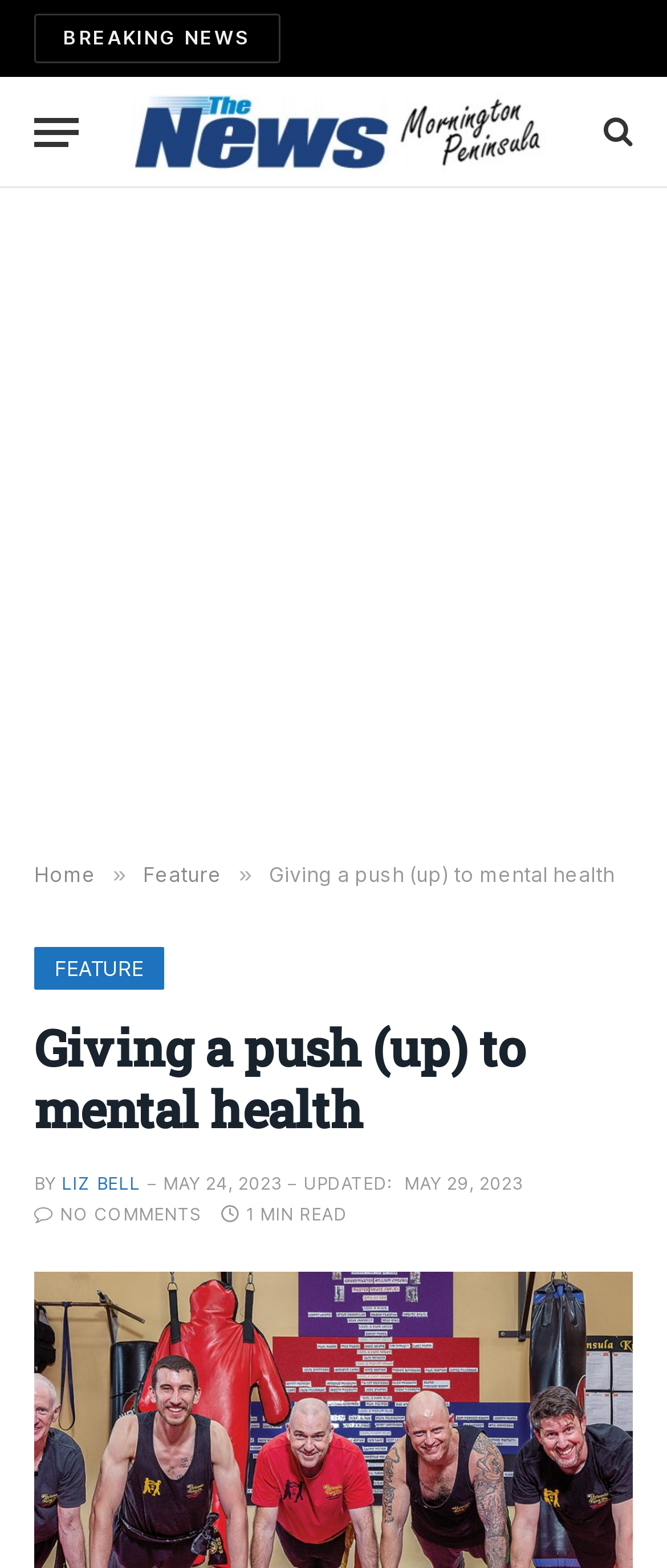When was the article updated?
Using the information from the image, provide a comprehensive answer to the question.

I found the updated date by looking at the text 'UPDATED:' followed by the time element which contains the text 'MAY 29, 2023'.